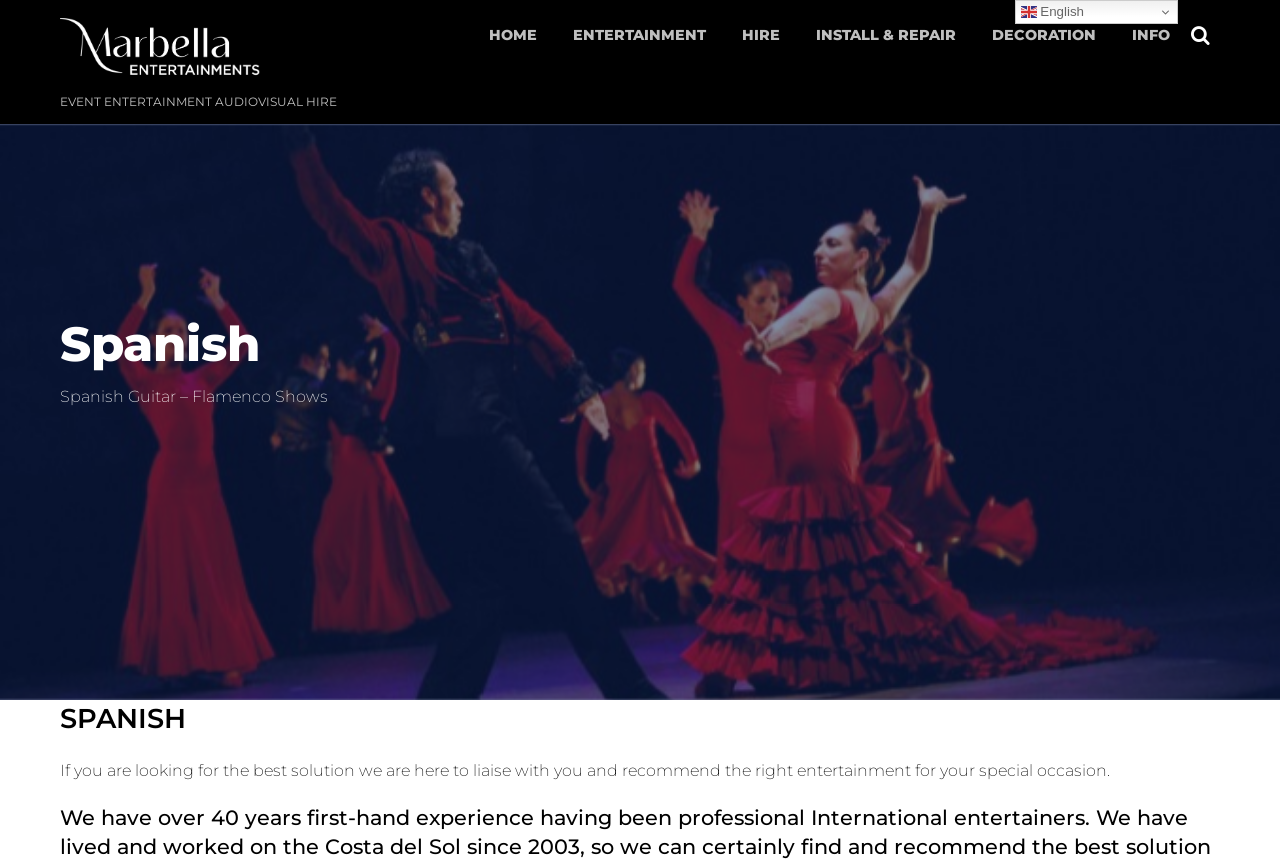Given the element description, predict the bounding box coordinates in the format (top-left x, top-left y, bottom-right x, bottom-right y), using floating point numbers between 0 and 1: name="s" title="Search"

[0.918, 0.02, 0.953, 0.06]